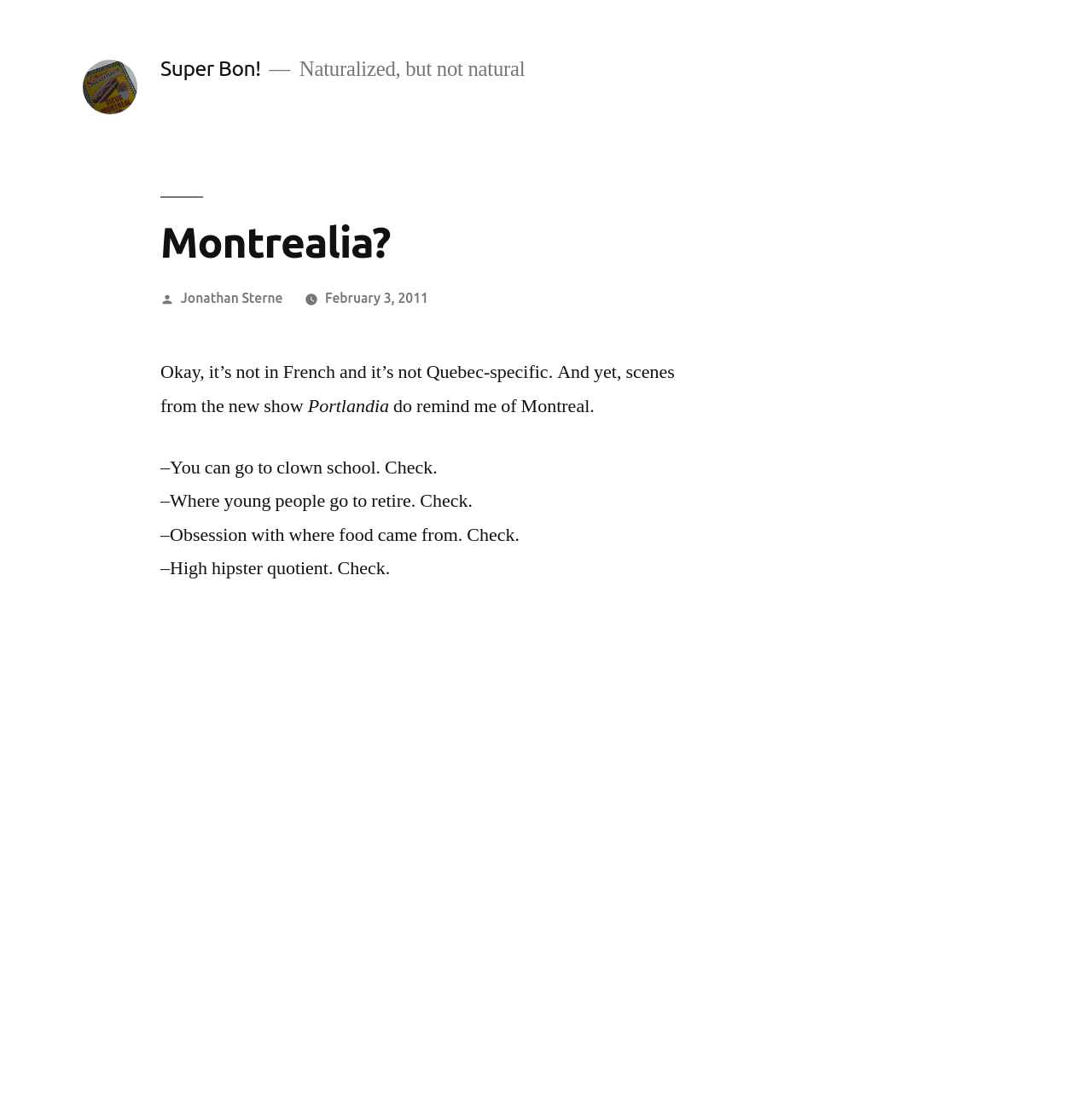Determine the bounding box for the UI element that matches this description: "February 3, 2011February 3, 2011".

[0.298, 0.263, 0.392, 0.277]